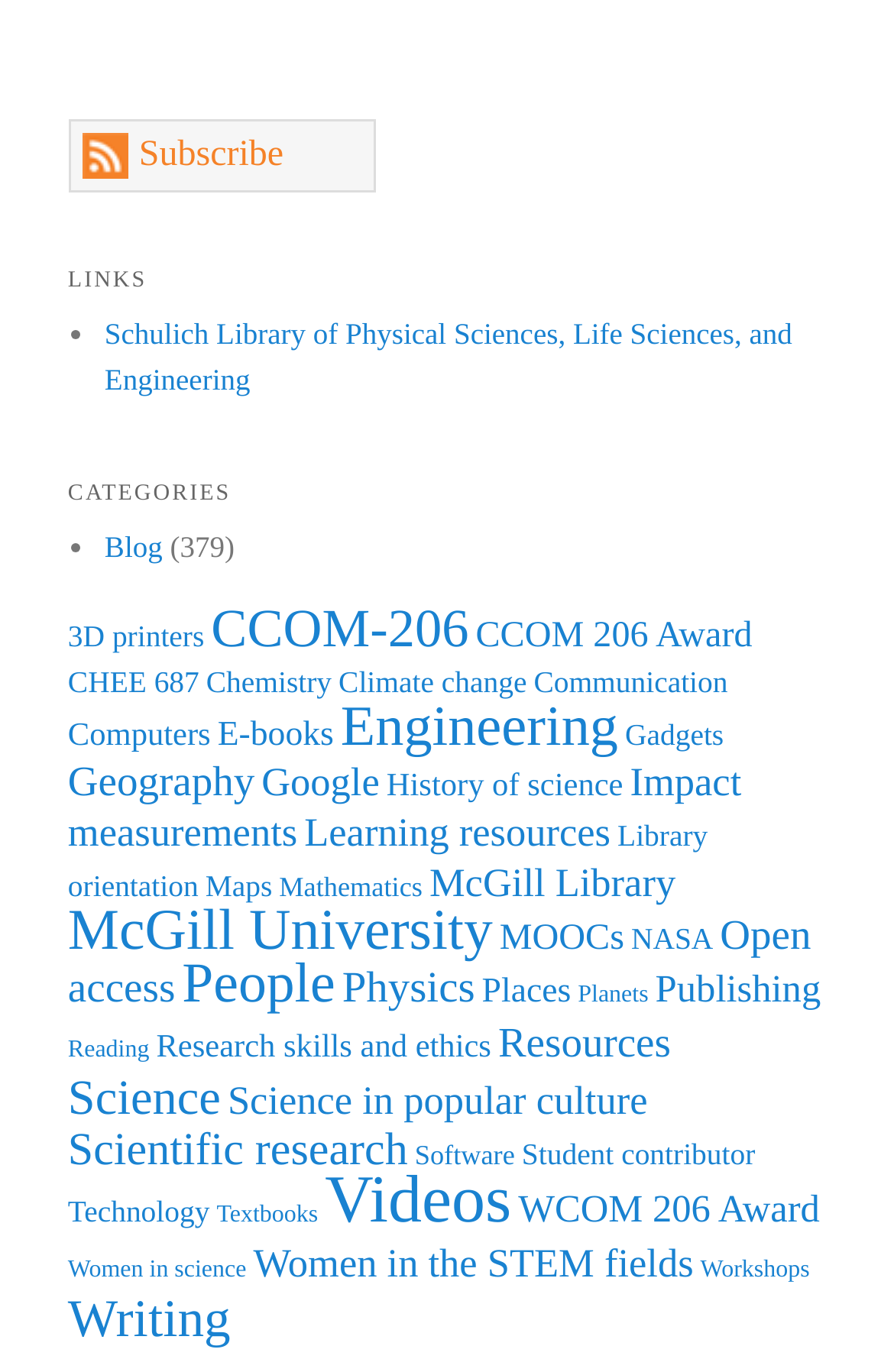Give a succinct answer to this question in a single word or phrase: 
What is the category above the link 'Schulich Library of Physical Sciences, Life Sciences, and Engineering'?

LINKS